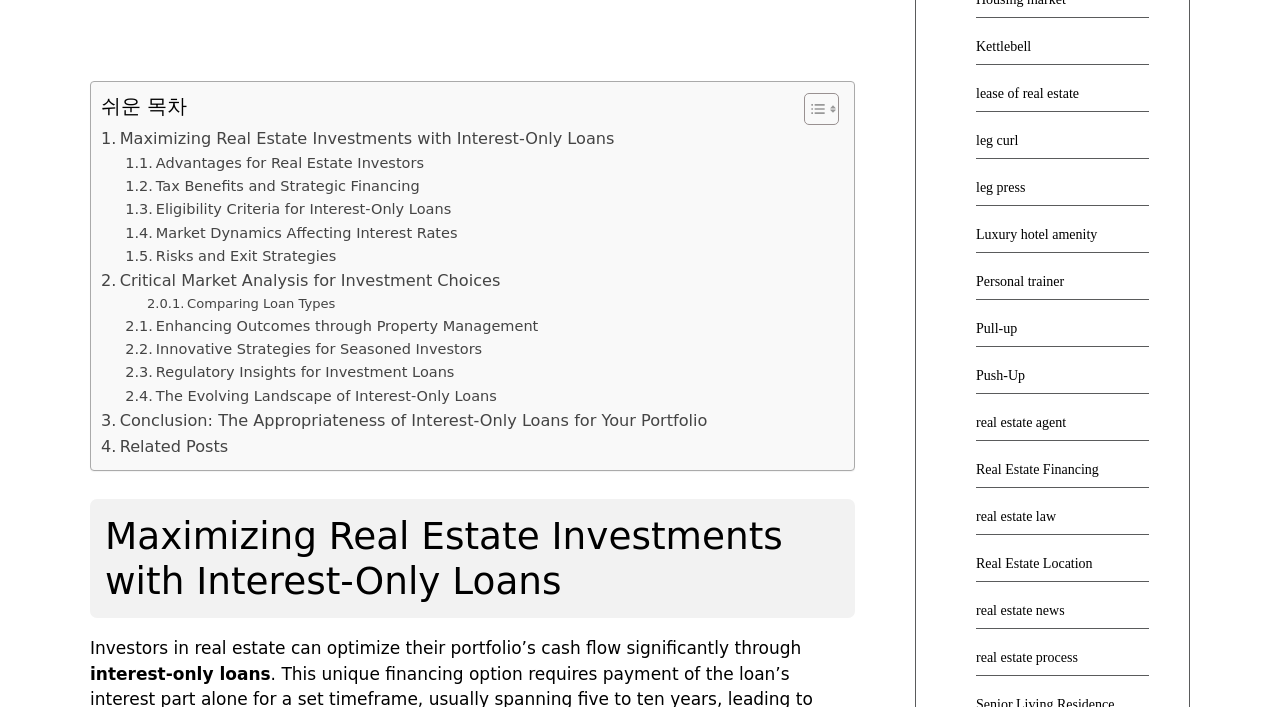Provide the bounding box coordinates for the area that should be clicked to complete the instruction: "Click on 'Toggle Table of Content'".

[0.616, 0.13, 0.652, 0.178]